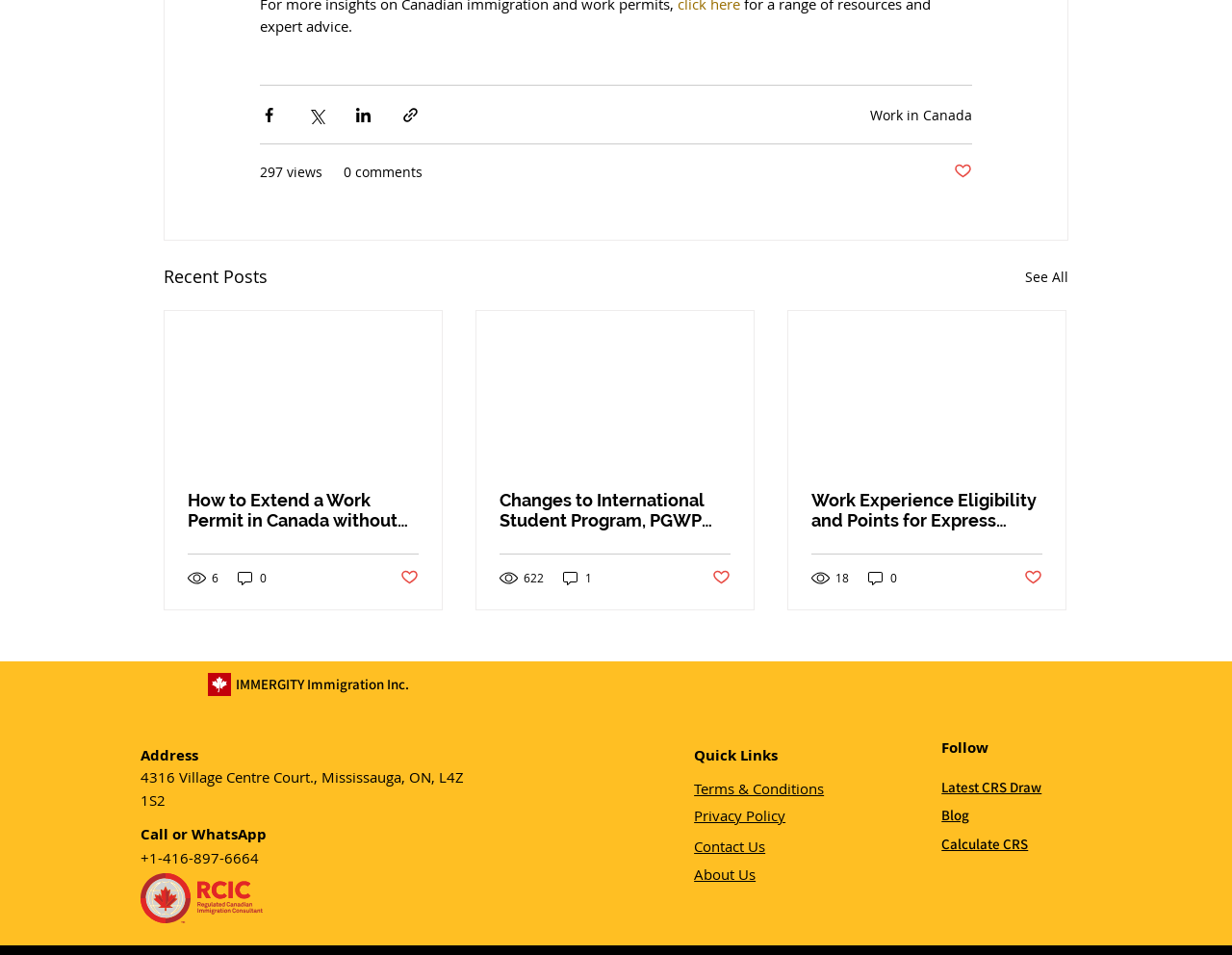Identify the bounding box coordinates necessary to click and complete the given instruction: "View the post about Work in Canada".

[0.706, 0.111, 0.789, 0.13]